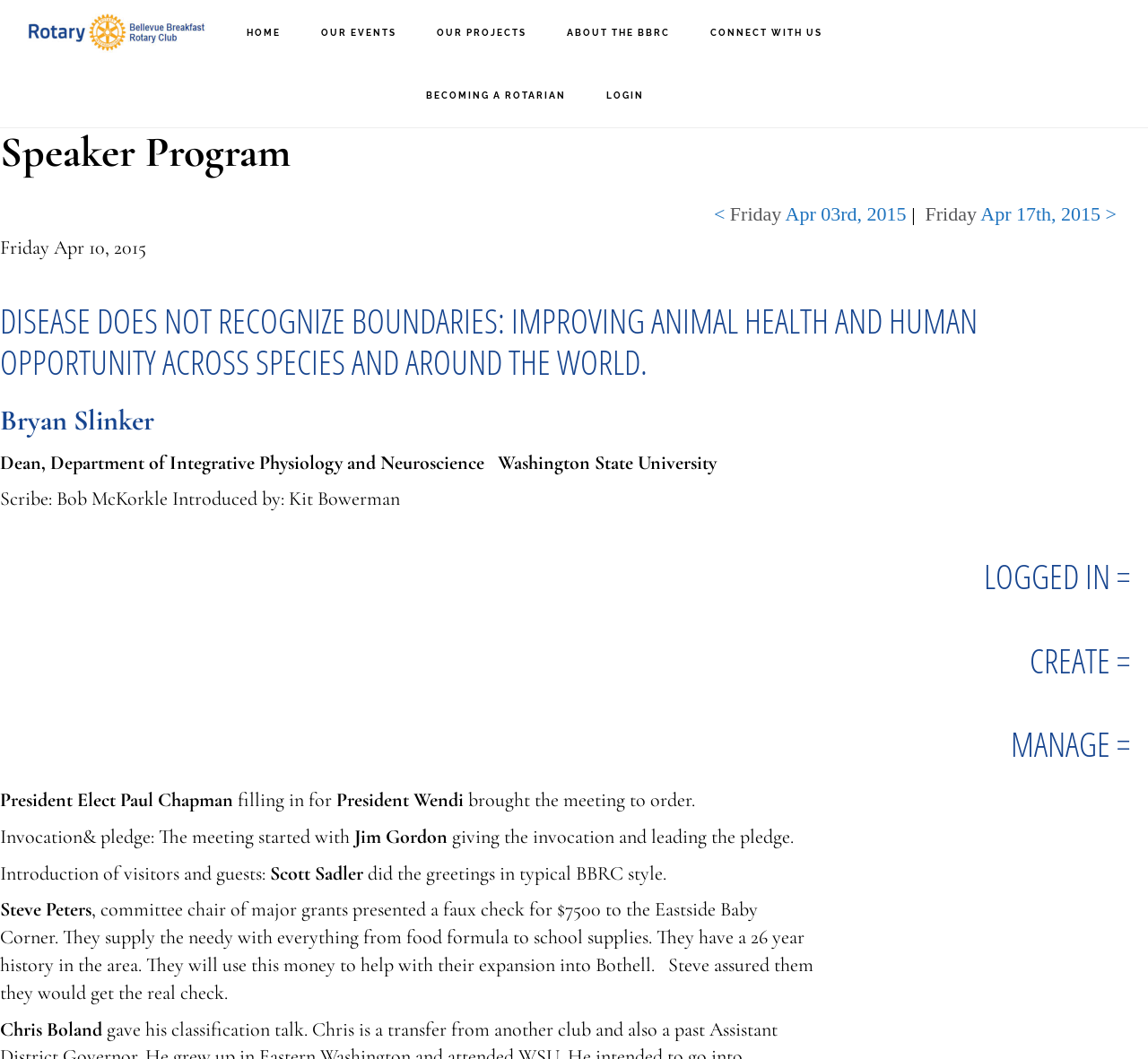Locate the bounding box coordinates of the area to click to fulfill this instruction: "Go to the 'LOGIN' page". The bounding box should be presented as four float numbers between 0 and 1, in the order [left, top, right, bottom].

[0.512, 0.061, 0.576, 0.12]